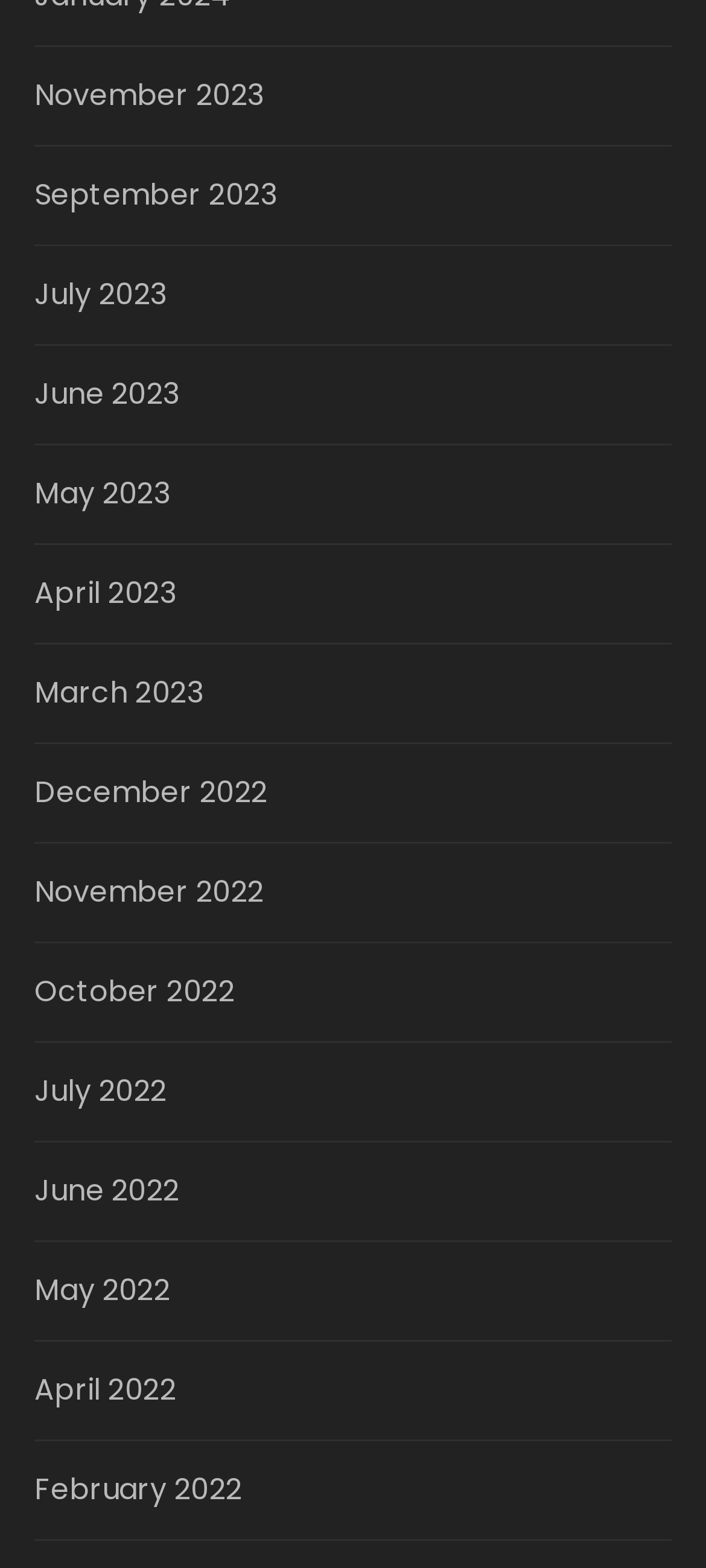Kindly determine the bounding box coordinates for the clickable area to achieve the given instruction: "view July 2022".

[0.048, 0.682, 0.771, 0.71]